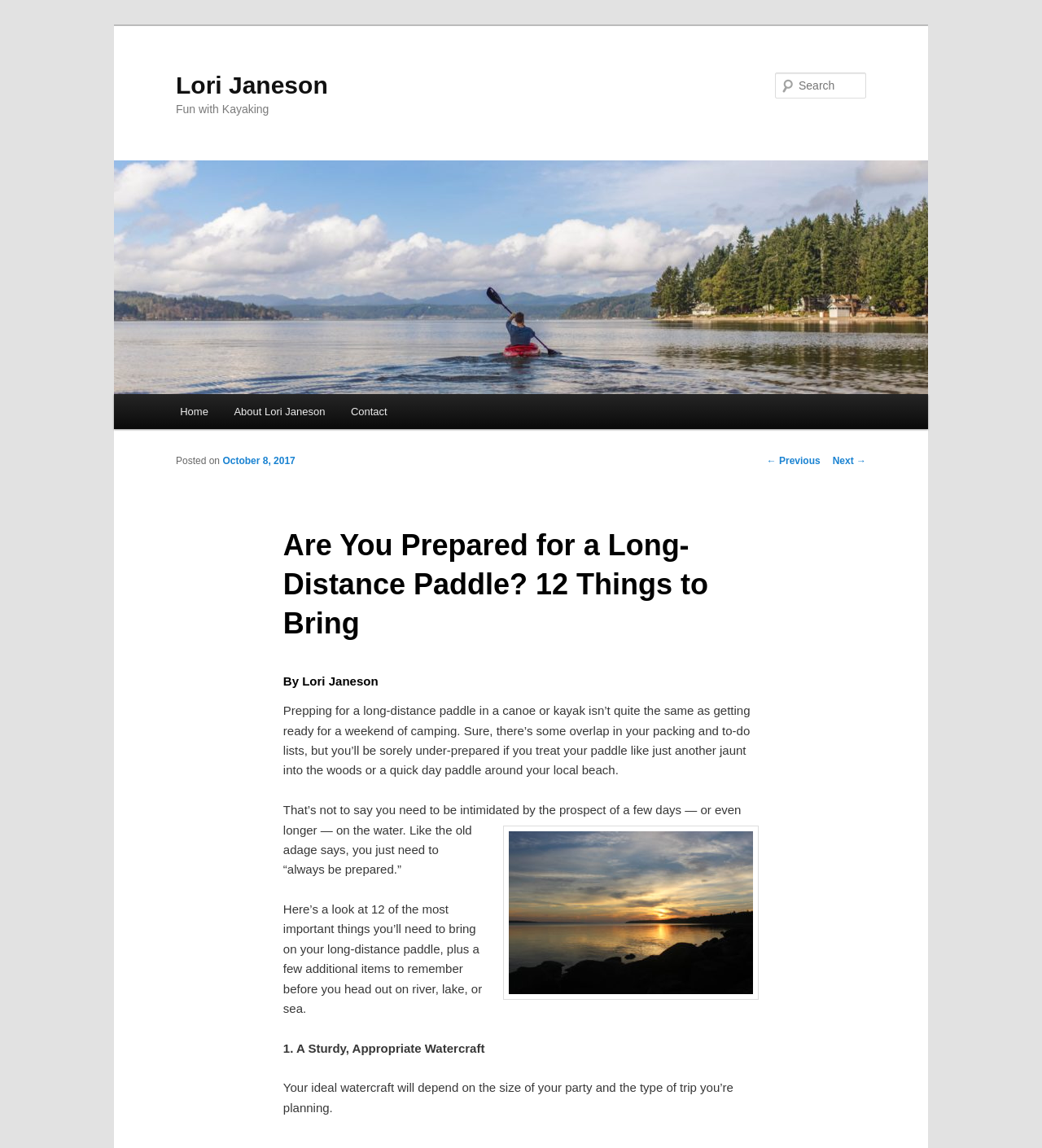Please identify the bounding box coordinates of the element I need to click to follow this instruction: "Visit Lori Janeson's homepage".

[0.169, 0.062, 0.315, 0.086]